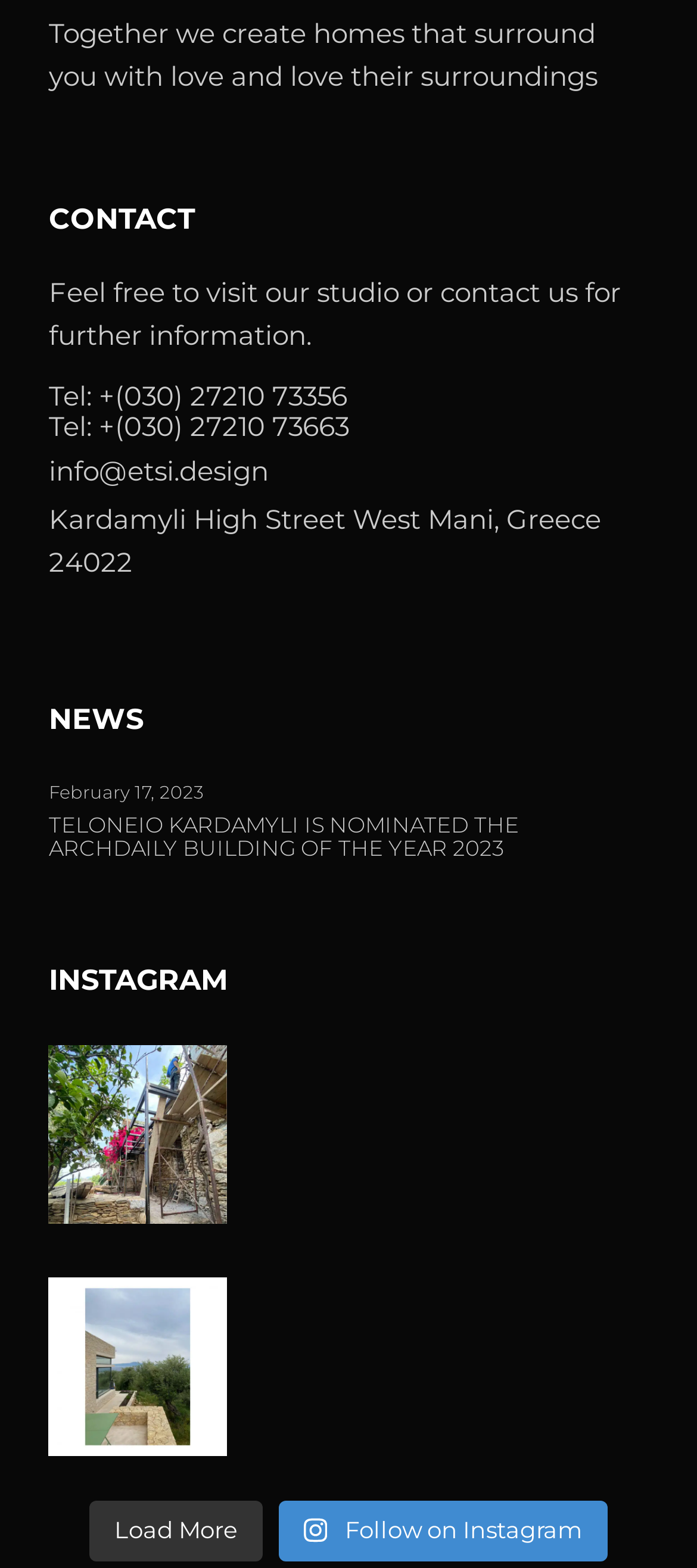Provide the bounding box coordinates of the area you need to click to execute the following instruction: "Read the news about TELONEIO KARDAMYLI being nominated the ARCHDAILY BUILDING OF THE YEAR 2023".

[0.07, 0.52, 0.93, 0.548]